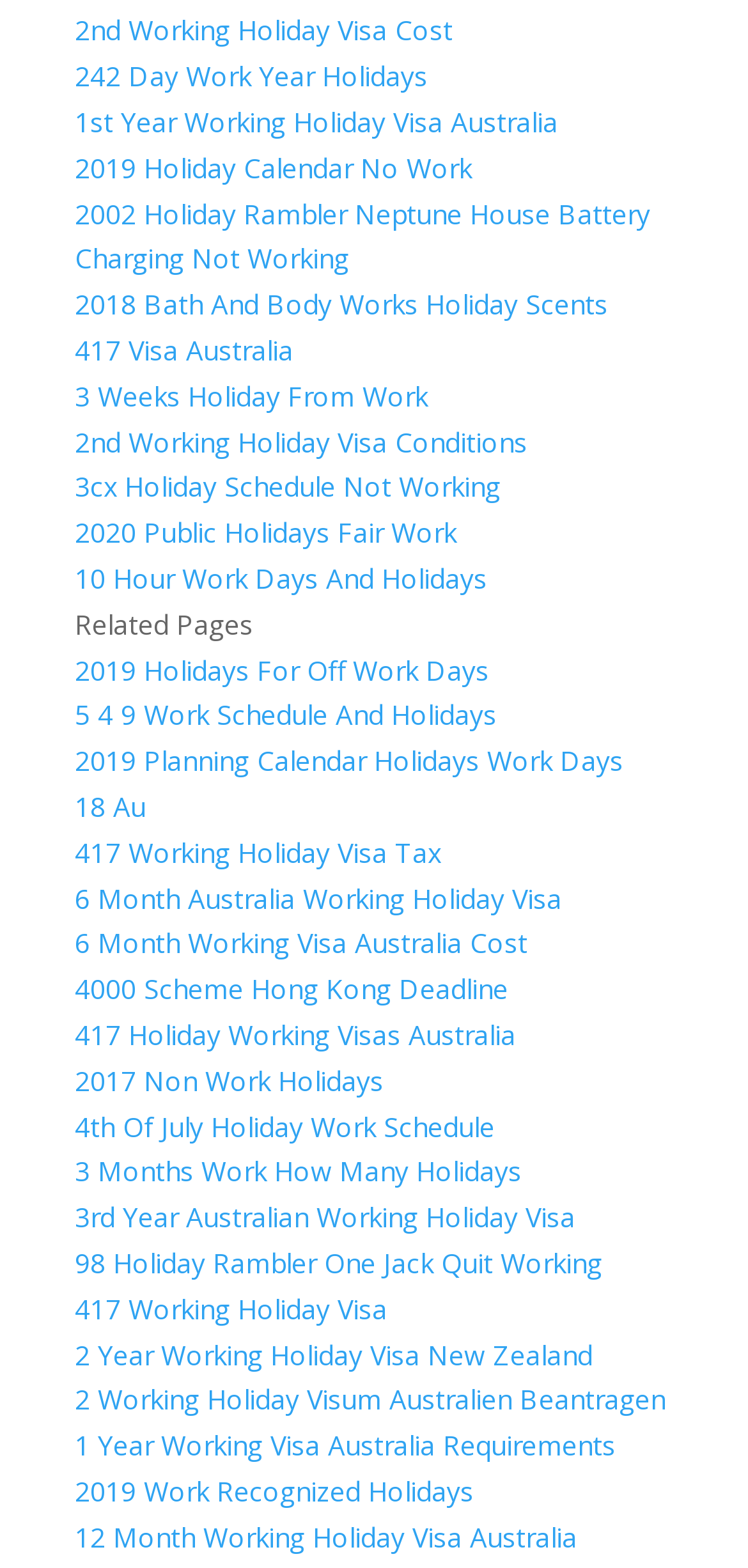Are all links on this webpage related to Australia?
Based on the image, give a concise answer in the form of a single word or short phrase.

No